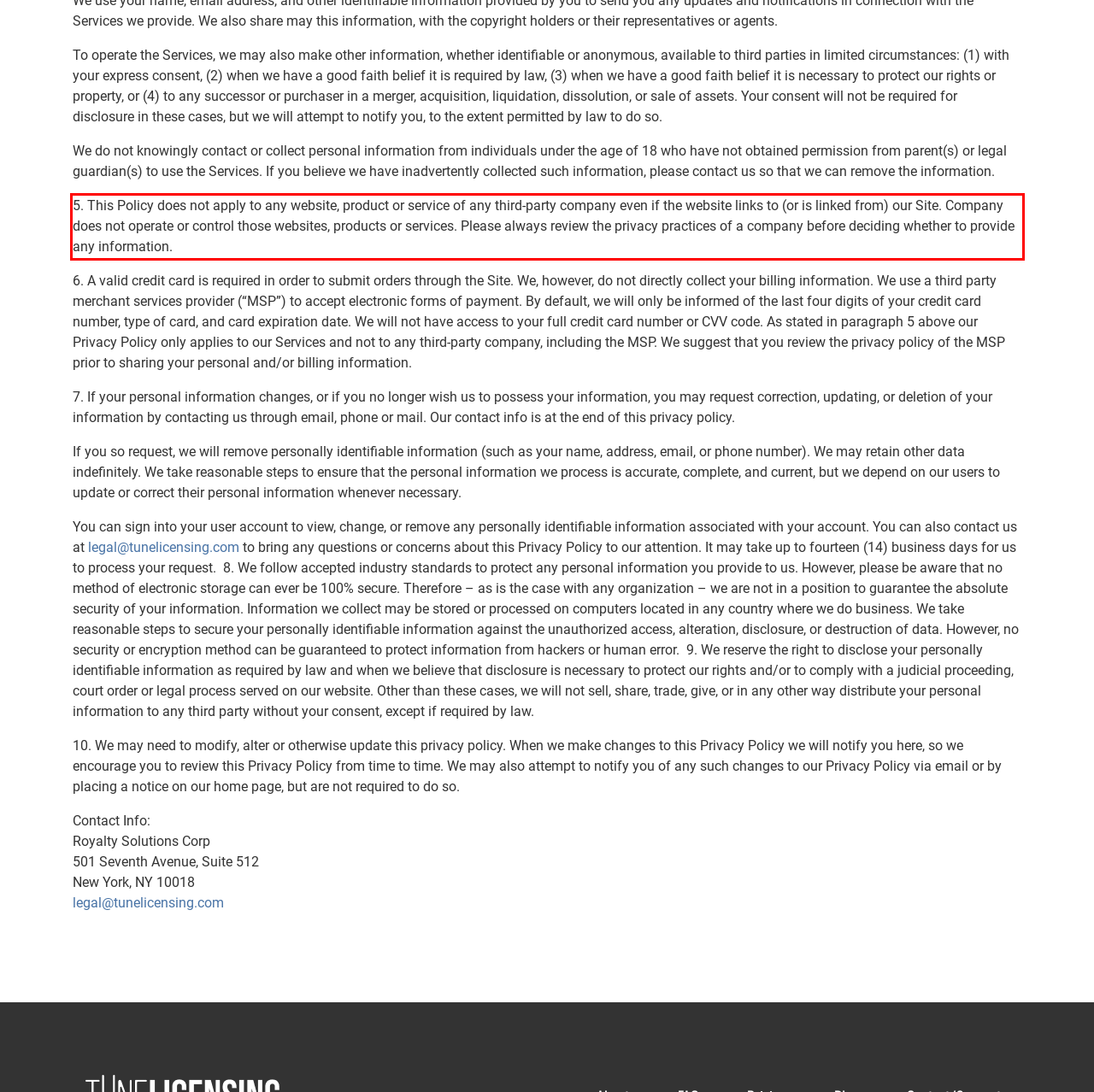Within the screenshot of the webpage, there is a red rectangle. Please recognize and generate the text content inside this red bounding box.

5. This Policy does not apply to any website, product or service of any third-party company even if the website links to (or is linked from) our Site. Company does not operate or control those websites, products or services. Please always review the privacy practices of a company before deciding whether to provide any information.